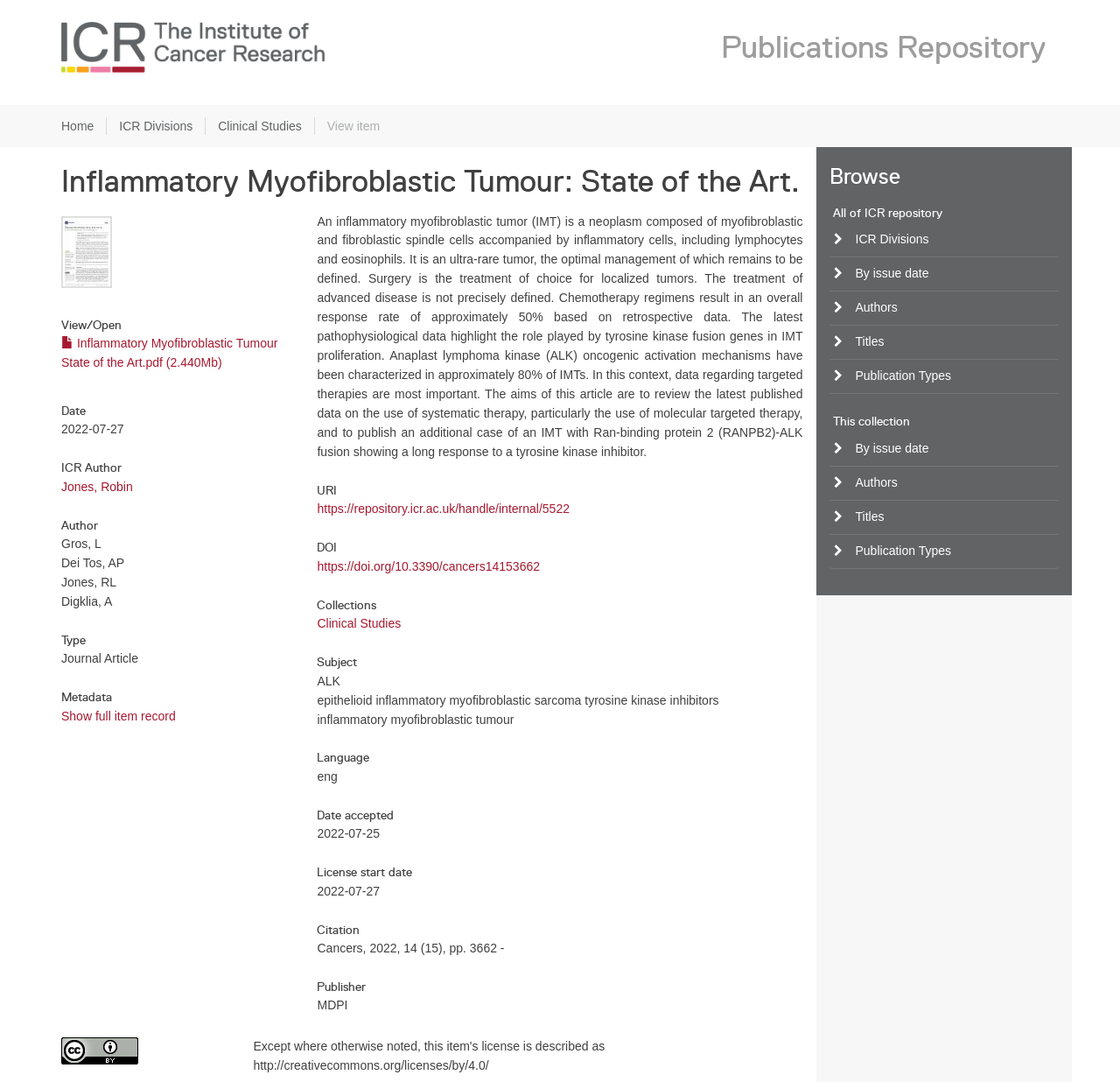What is the title of the publication?
Carefully analyze the image and provide a thorough answer to the question.

The title of the publication can be found in the heading element with the text 'Inflammatory Myofibroblastic Tumour: State of the Art.' which is located at the top of the webpage.